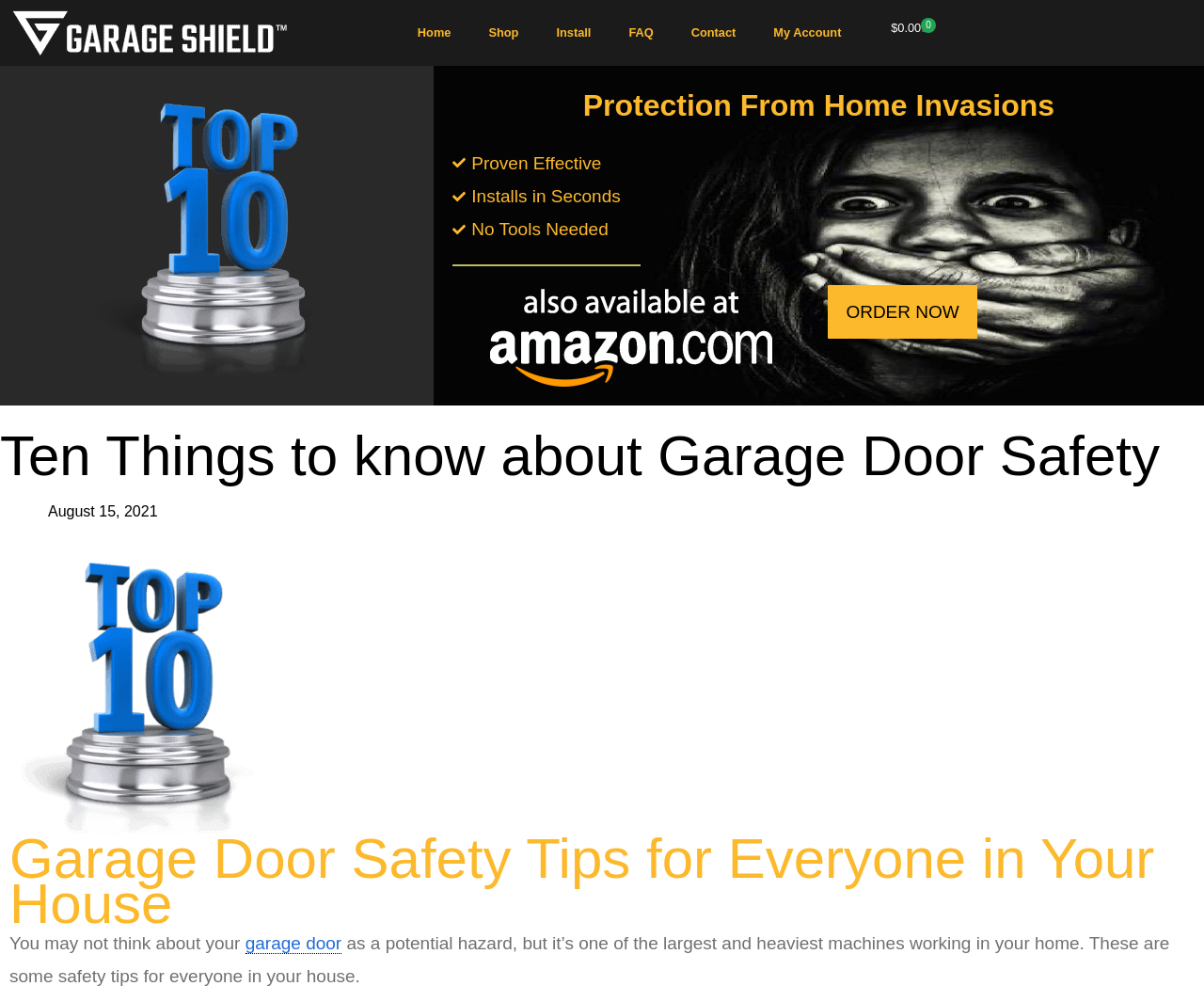Please identify the bounding box coordinates of the element I should click to complete this instruction: 'Click the 'ORDER NOW' button'. The coordinates should be given as four float numbers between 0 and 1, like this: [left, top, right, bottom].

[0.688, 0.285, 0.811, 0.338]